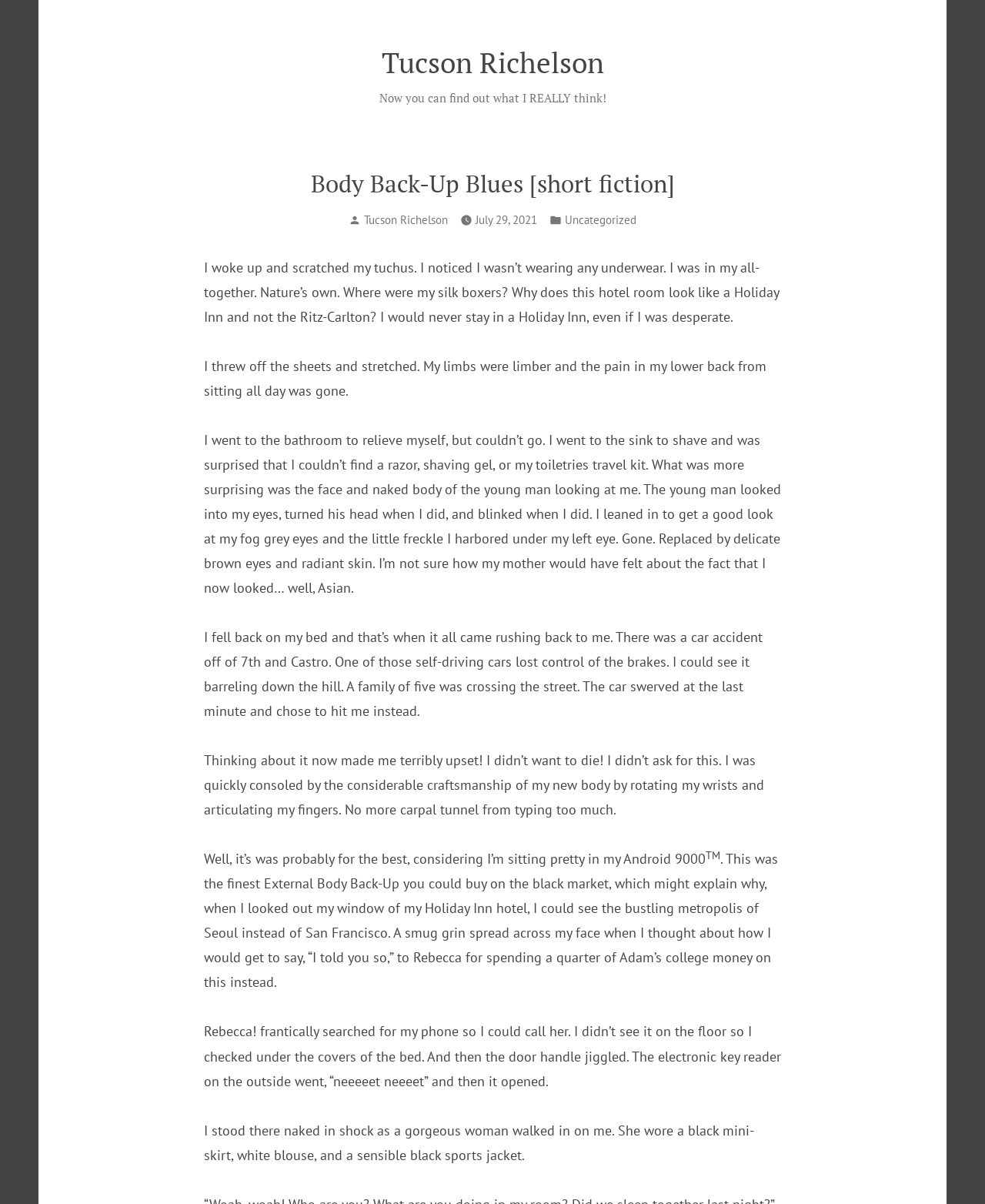Extract the bounding box of the UI element described as: "Uncategorized".

[0.573, 0.175, 0.646, 0.192]